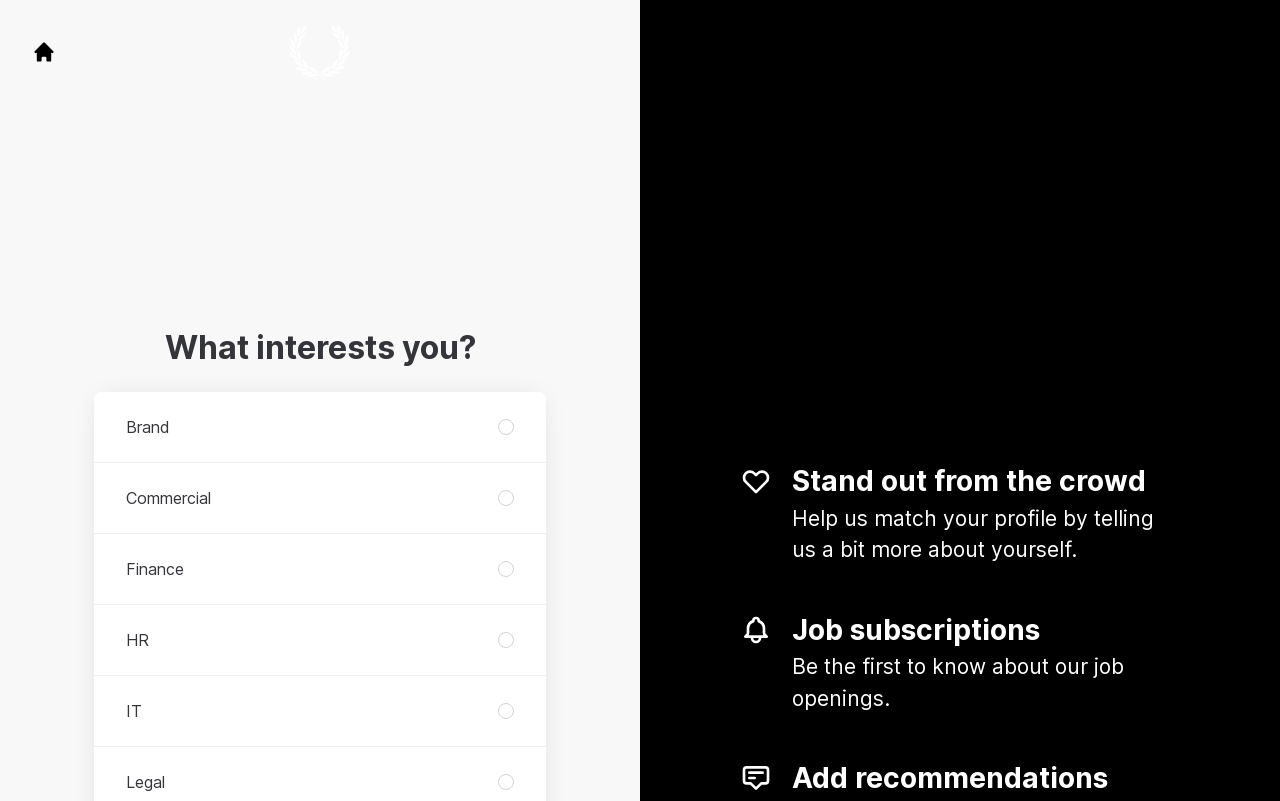Provide the bounding box coordinates of the area you need to click to execute the following instruction: "Click the DONATE NOW button".

None